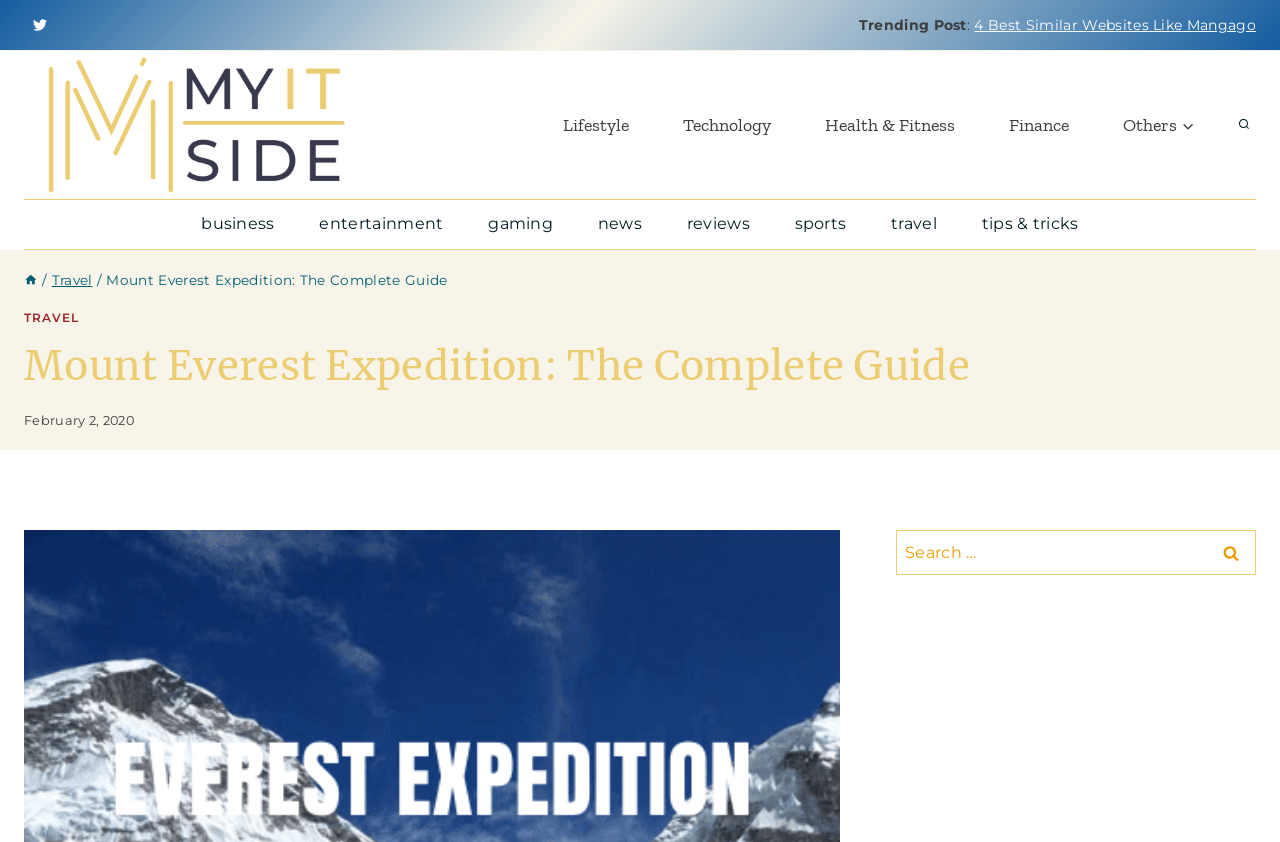Analyze the image and provide a detailed answer to the question: What is the grade of the expedition mentioned in the webpage?

The meta description of the webpage mentions 'Grade: Difficult' which indicates that the expedition being referred to is of a difficult grade.